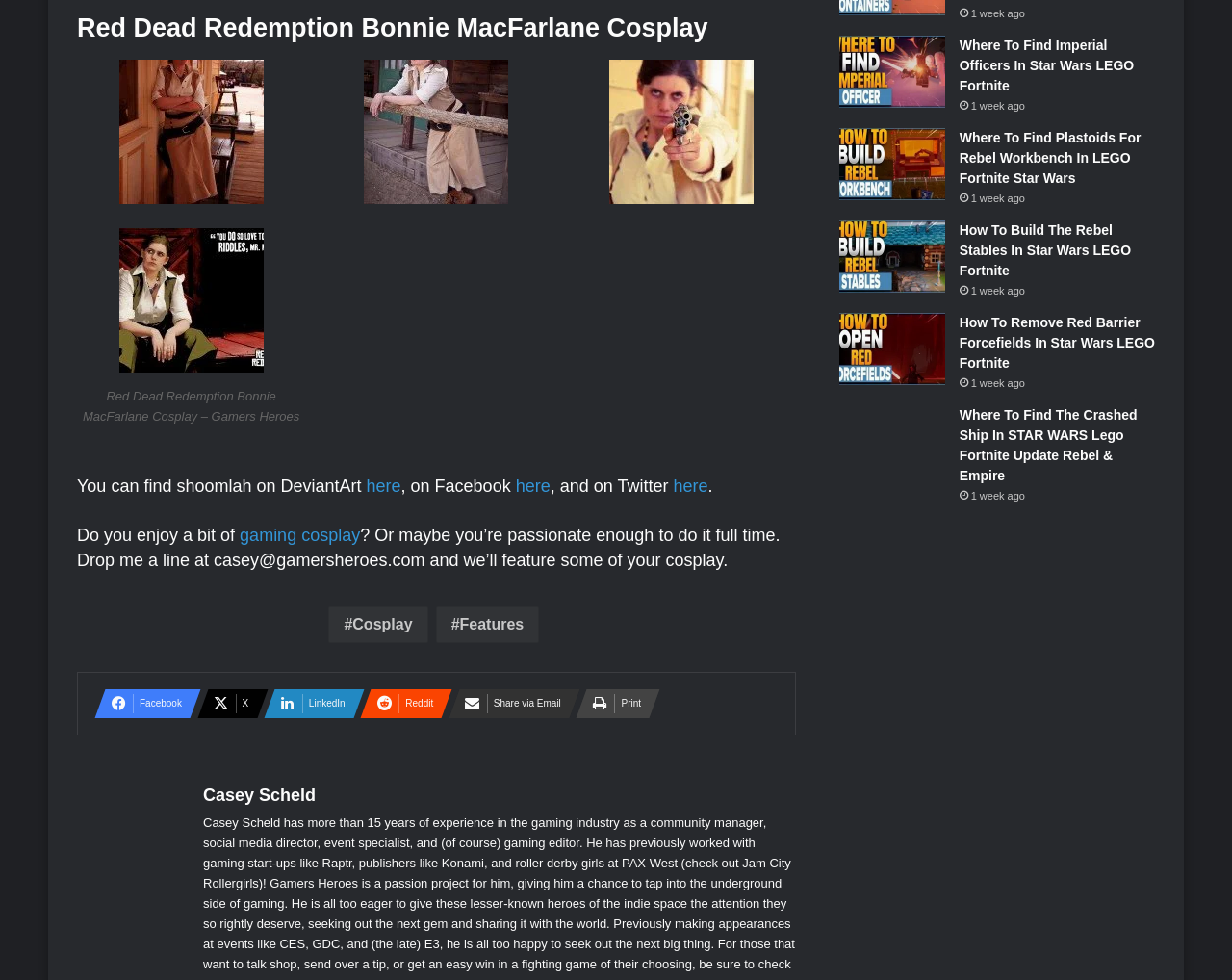Provide the bounding box coordinates of the HTML element described by the text: "X". The coordinates should be in the format [left, top, right, bottom] with values between 0 and 1.

[0.202, 0.896, 0.221, 0.919]